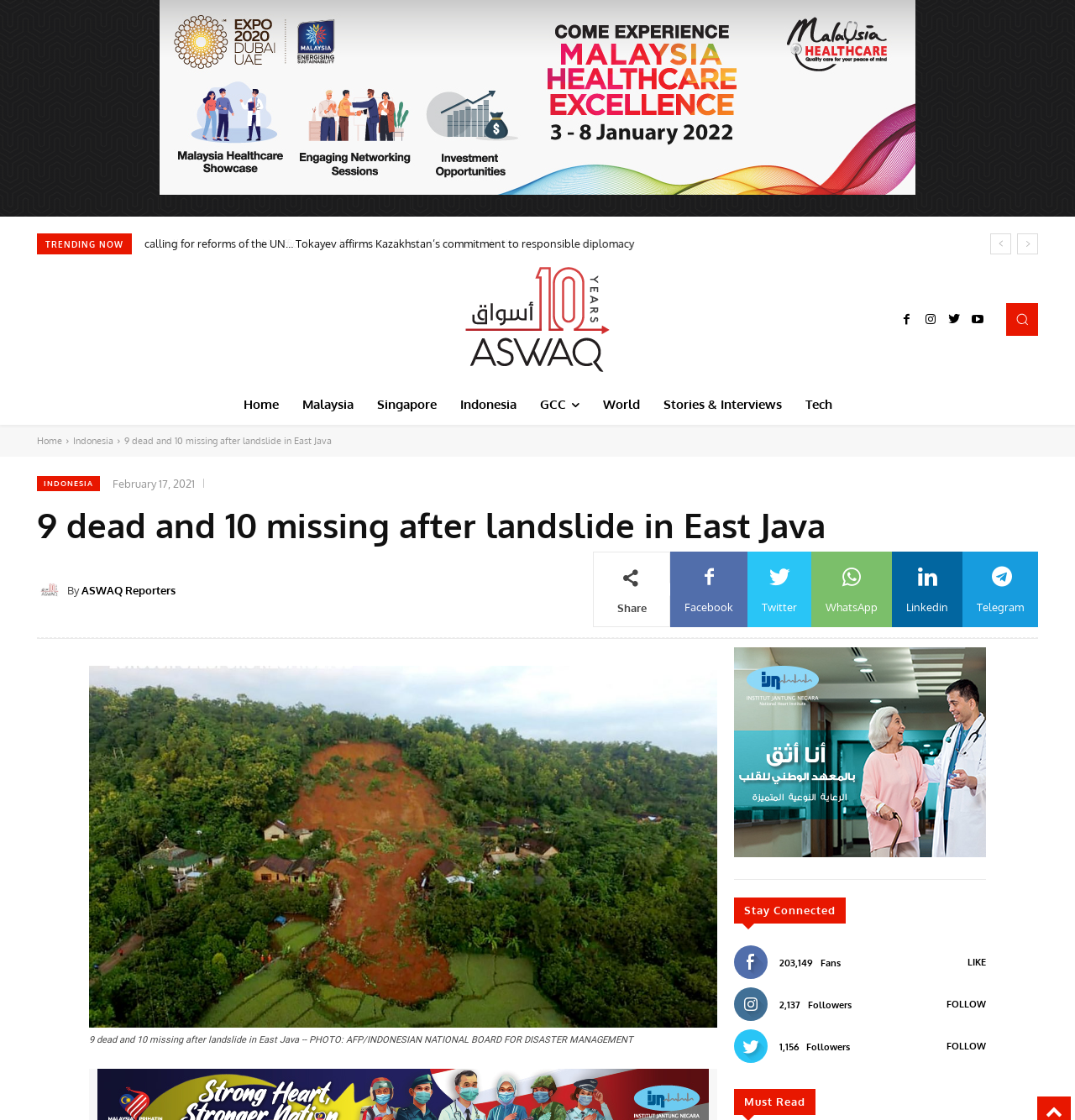Extract the bounding box coordinates of the UI element described: "ASWAQ Reporters". Provide the coordinates in the format [left, top, right, bottom] with values ranging from 0 to 1.

[0.076, 0.515, 0.163, 0.538]